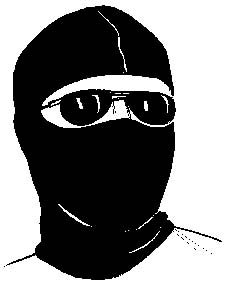Provide a comprehensive description of the image.

The image features a stylized black and white illustration of an anonymous figure wearing a mask and sunglasses, suggesting a sense of secrecy or intrigue. The figure's entire face is obscured, emphasizing anonymity, while the sunglasses add an edgy, prominent touch, contributing to a mysterious persona. This representation resonates with themes of collective identity and the fluidity of self-representation in modern contexts, possibly reflecting the collective nature of the artists and musicians mentioned, who prioritize experimentation and innovation in audio and radio. The simplicity of the design highlights the essence of creative anonymity, aligning with avant-garde themes.